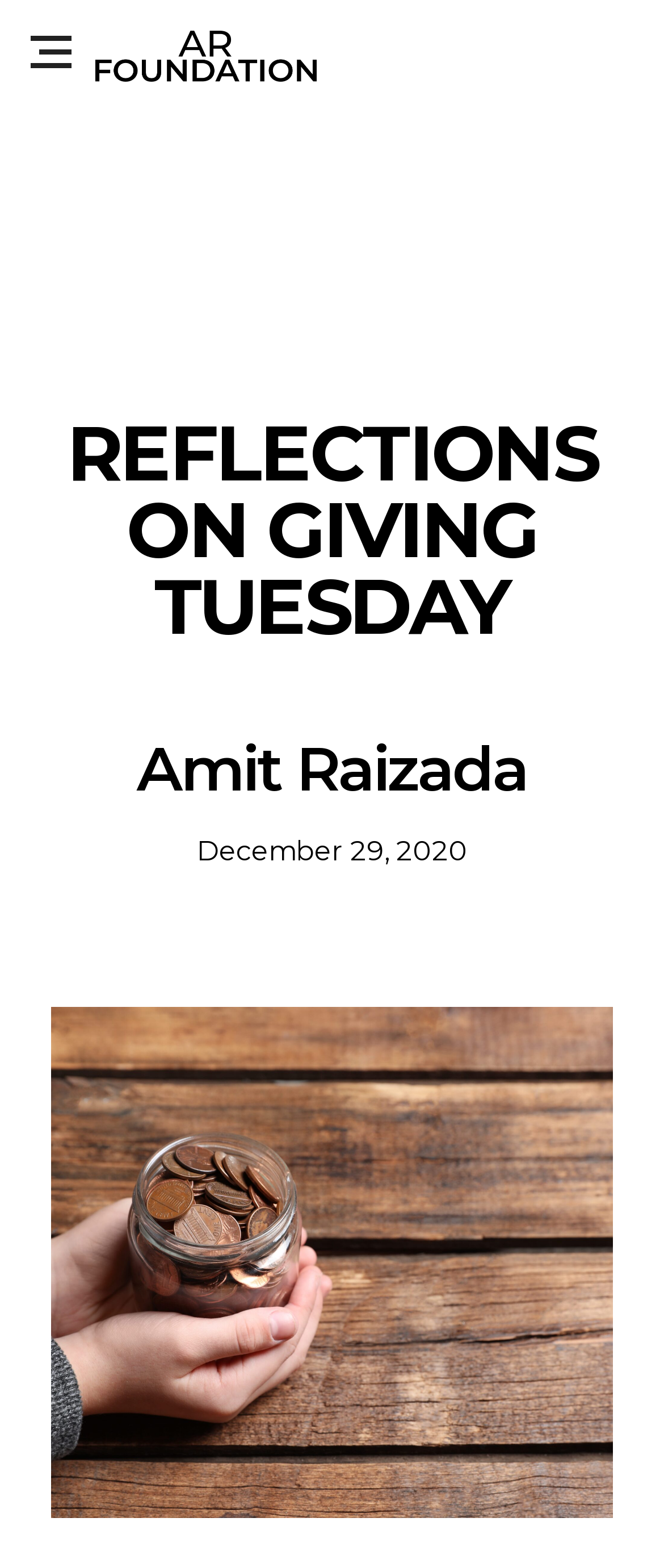Produce an elaborate caption capturing the essence of the webpage.

The webpage is titled "Reflections on Giving Tuesday | The Amit Raizada Foundation". At the top left corner, there is a small button accompanied by a tiny image. Below this, there is a figure with a link, which is also an image. 

The main content of the webpage starts with a large heading "REFLECTIONS ON GIVING TUESDAY" that spans almost the entire width of the page, positioned roughly at the top third of the page. 

Below this heading, there is a smaller heading "Amit Raizada" positioned roughly at the middle of the page. 

Further down, there is a static text "December 29, 2020" located near the bottom half of the page.